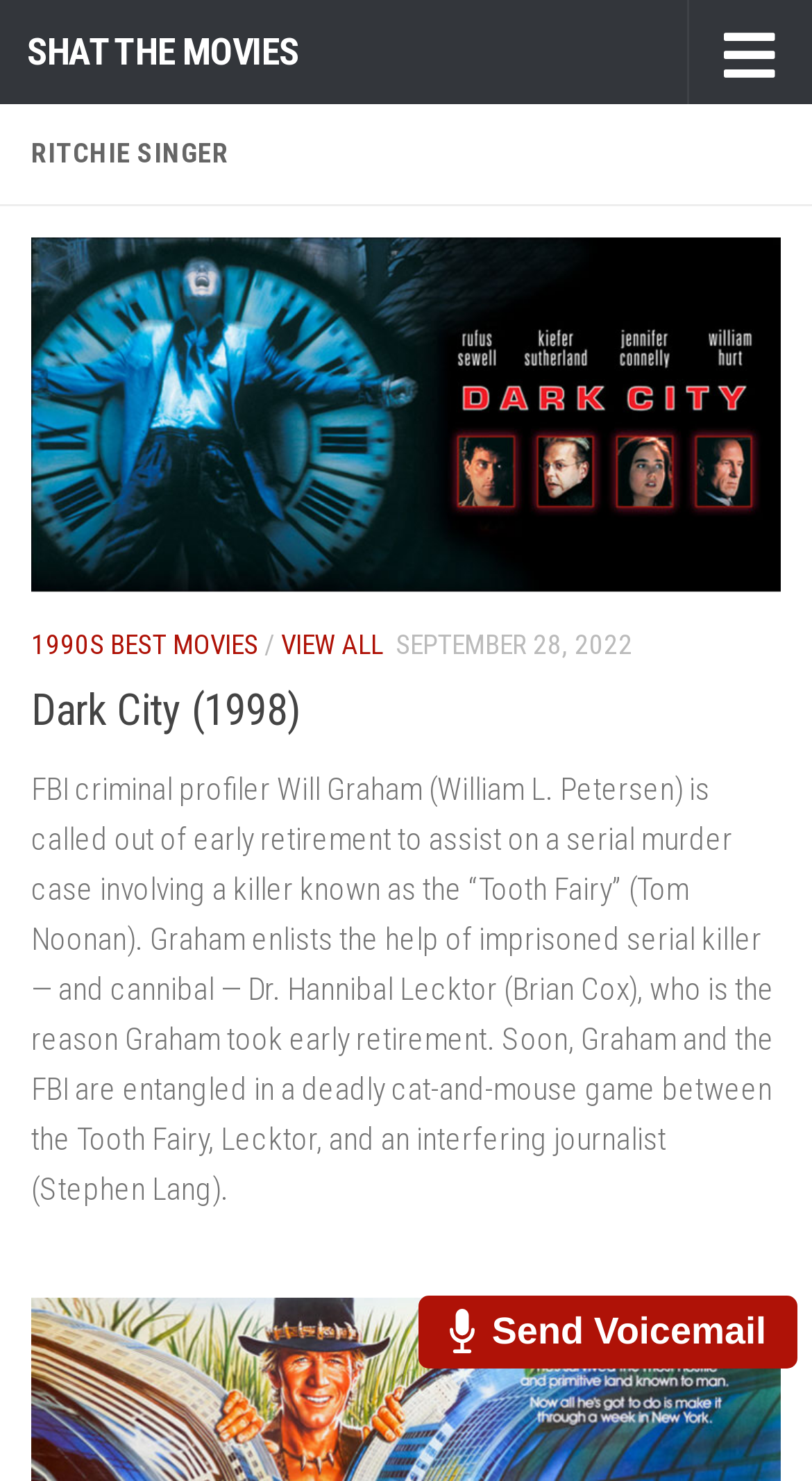Give a short answer using one word or phrase for the question:
What is the name of the podcast?

Ritchie Singer - Shat the Movies